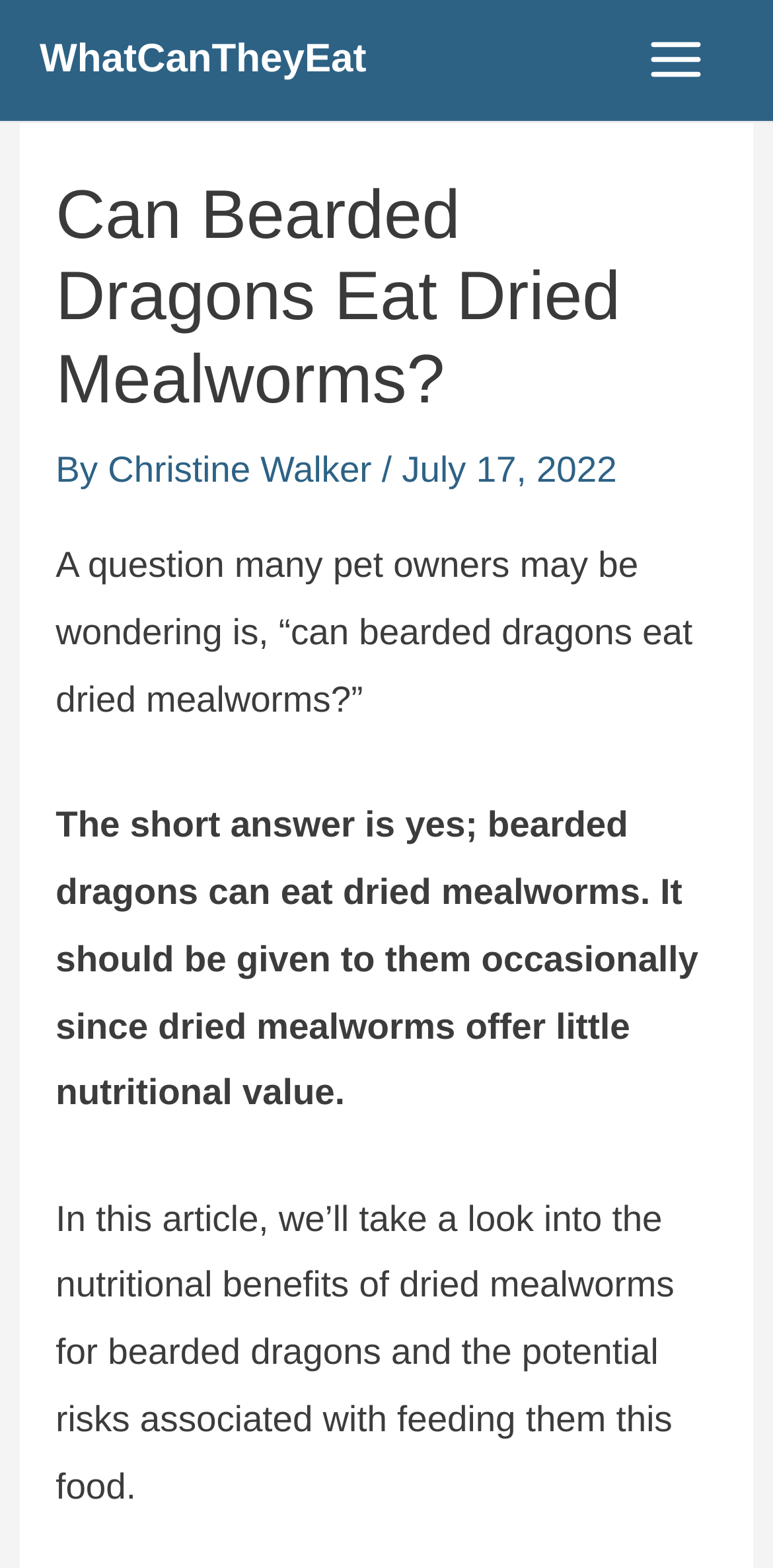Identify the bounding box for the described UI element: "Main Menu".

[0.802, 0.002, 0.949, 0.075]